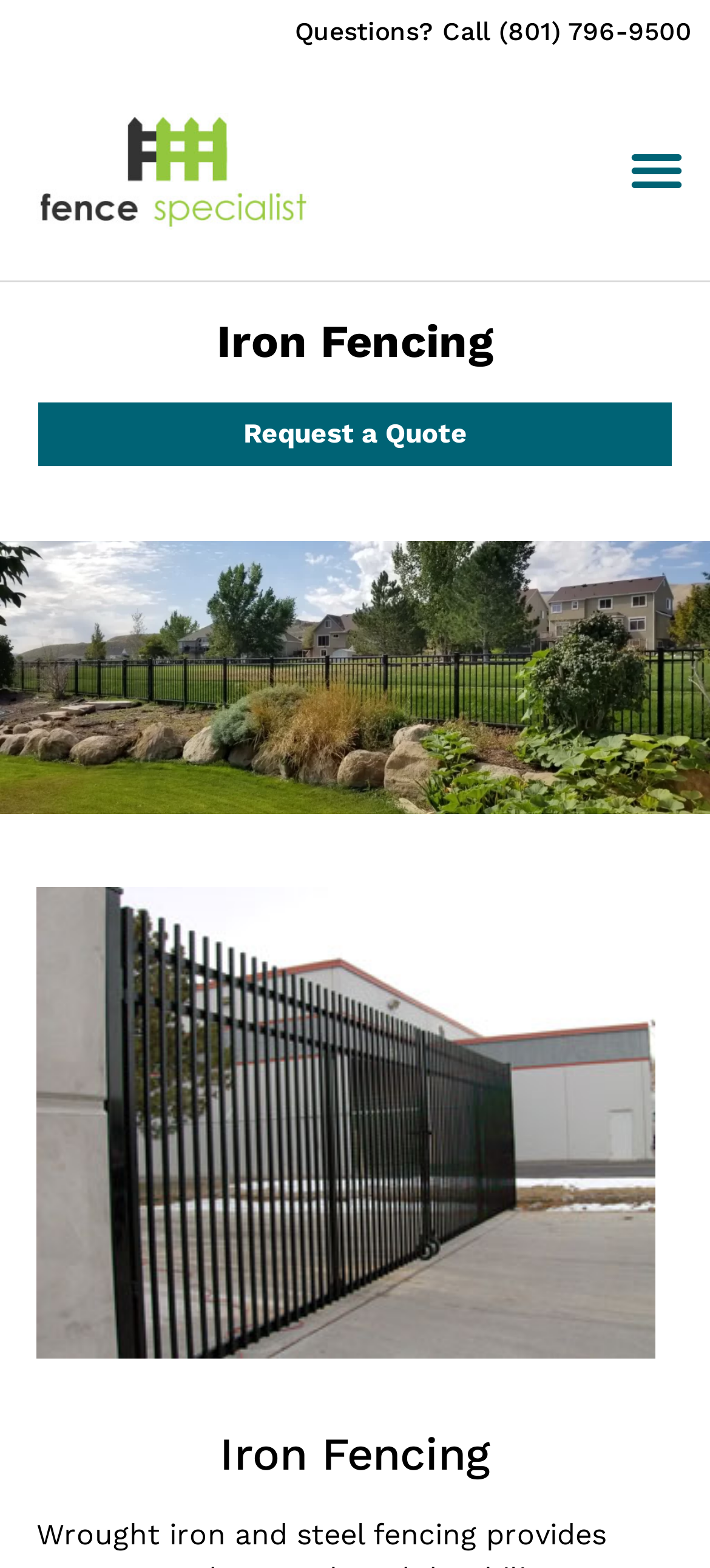What is the purpose of the 'Request a Quote' link?
Refer to the image and provide a detailed answer to the question.

The 'Request a Quote' link is likely used to request a quote for iron fencing services or products, as it is a prominent link on the page and is related to the main topic of iron fencing.